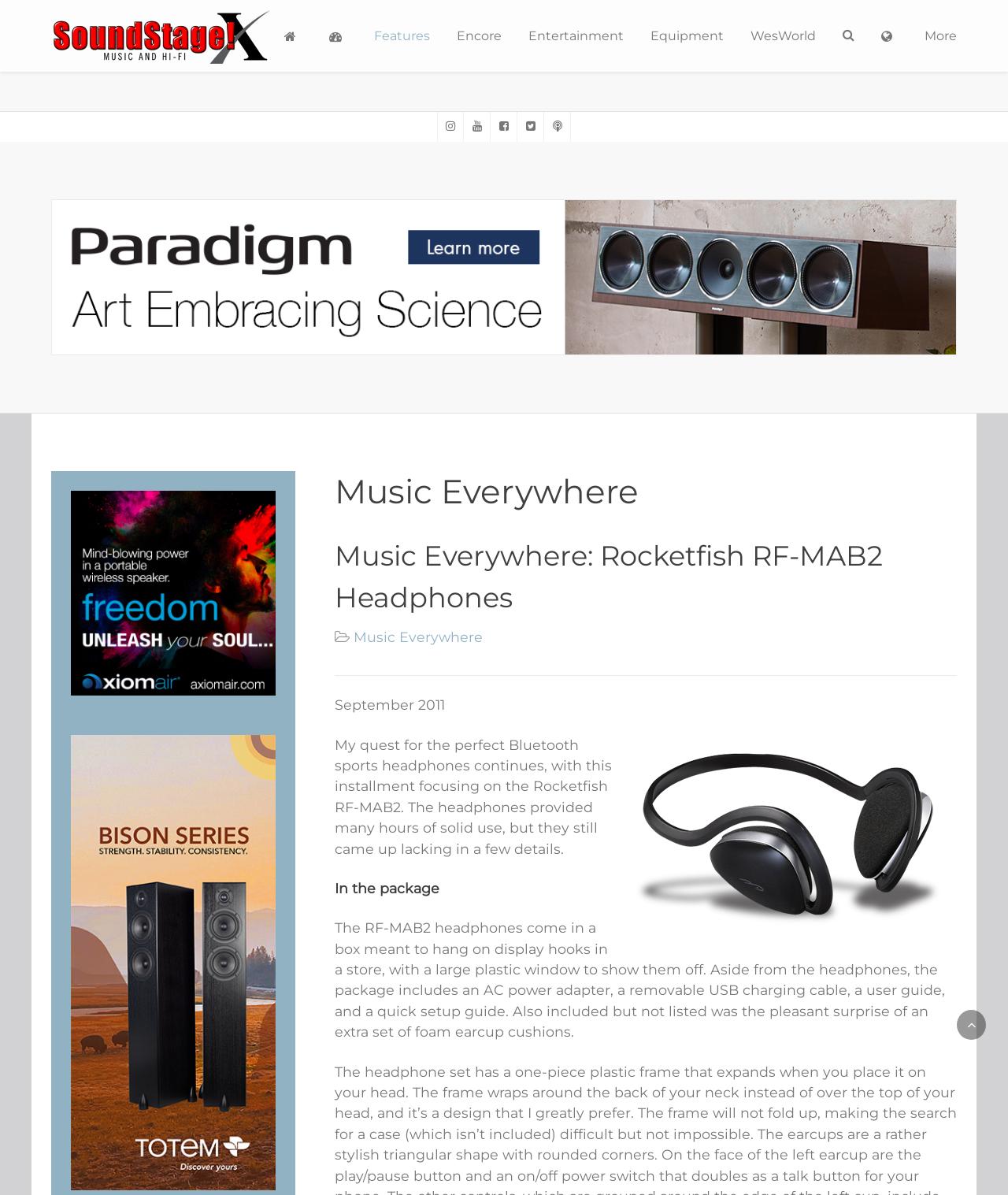What is the name of the website?
Please give a detailed answer to the question using the information shown in the image.

The name of the website can be found at the top of the webpage, where it says 'SoundStage! Xperience | SoundStageXperience.com - Music Everywhere: Rocketfish RF-MAB2 Headphones'. This is the title of the webpage, which indicates the name of the website.